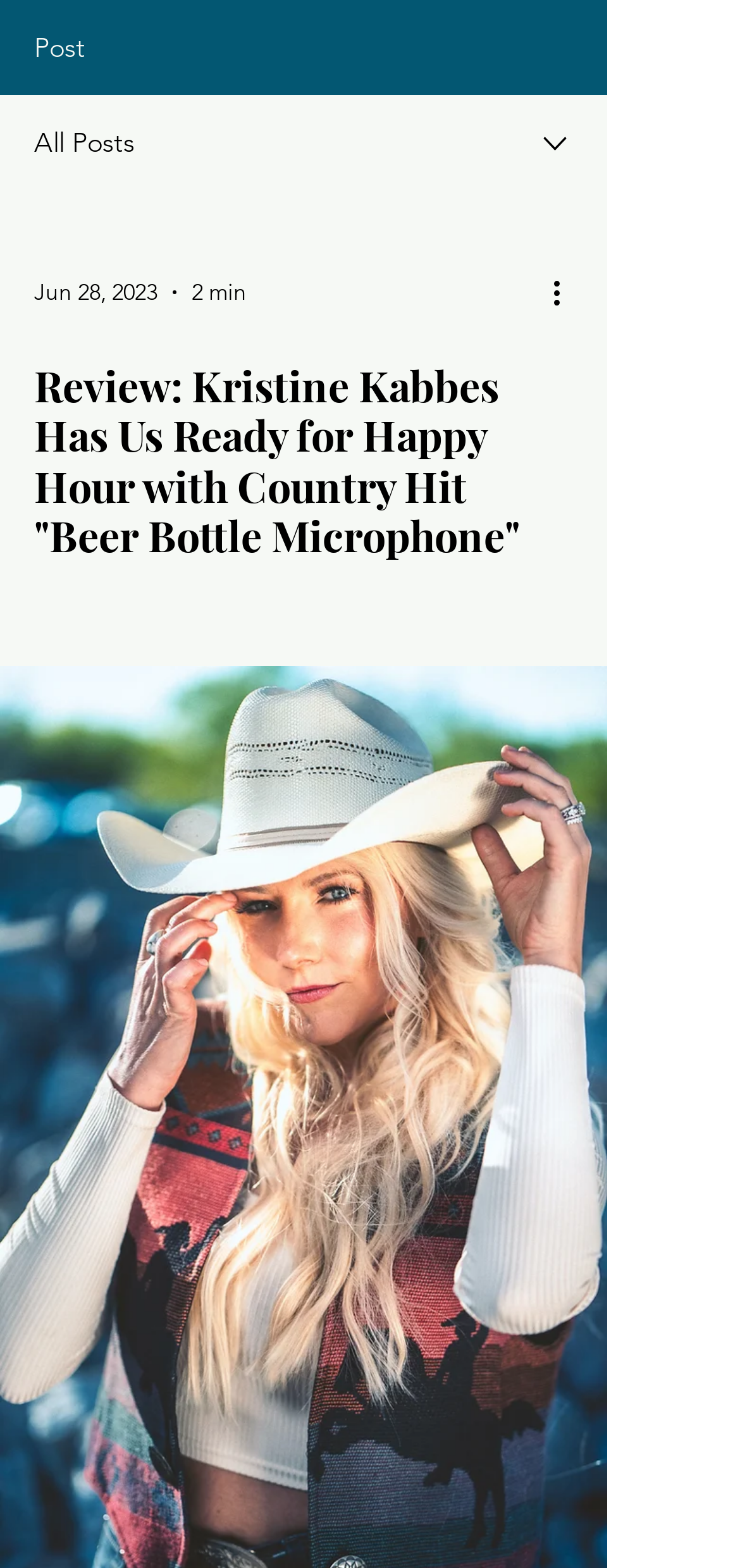What is the date of the post?
From the image, provide a succinct answer in one word or a short phrase.

Jun 28, 2023